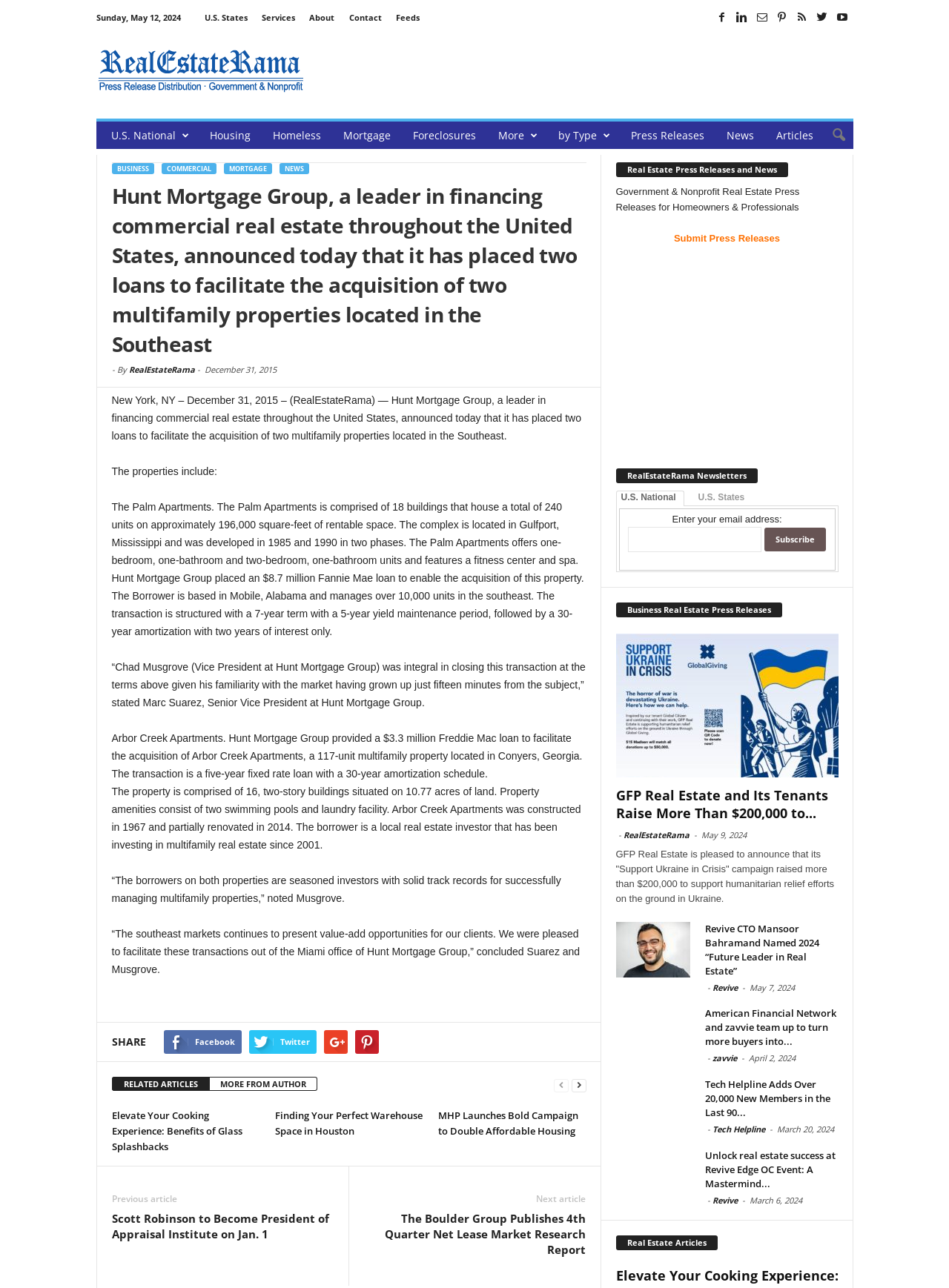Using the format (top-left x, top-left y, bottom-right x, bottom-right y), and given the element description, identify the bounding box coordinates within the screenshot: zavvie

[0.75, 0.817, 0.776, 0.826]